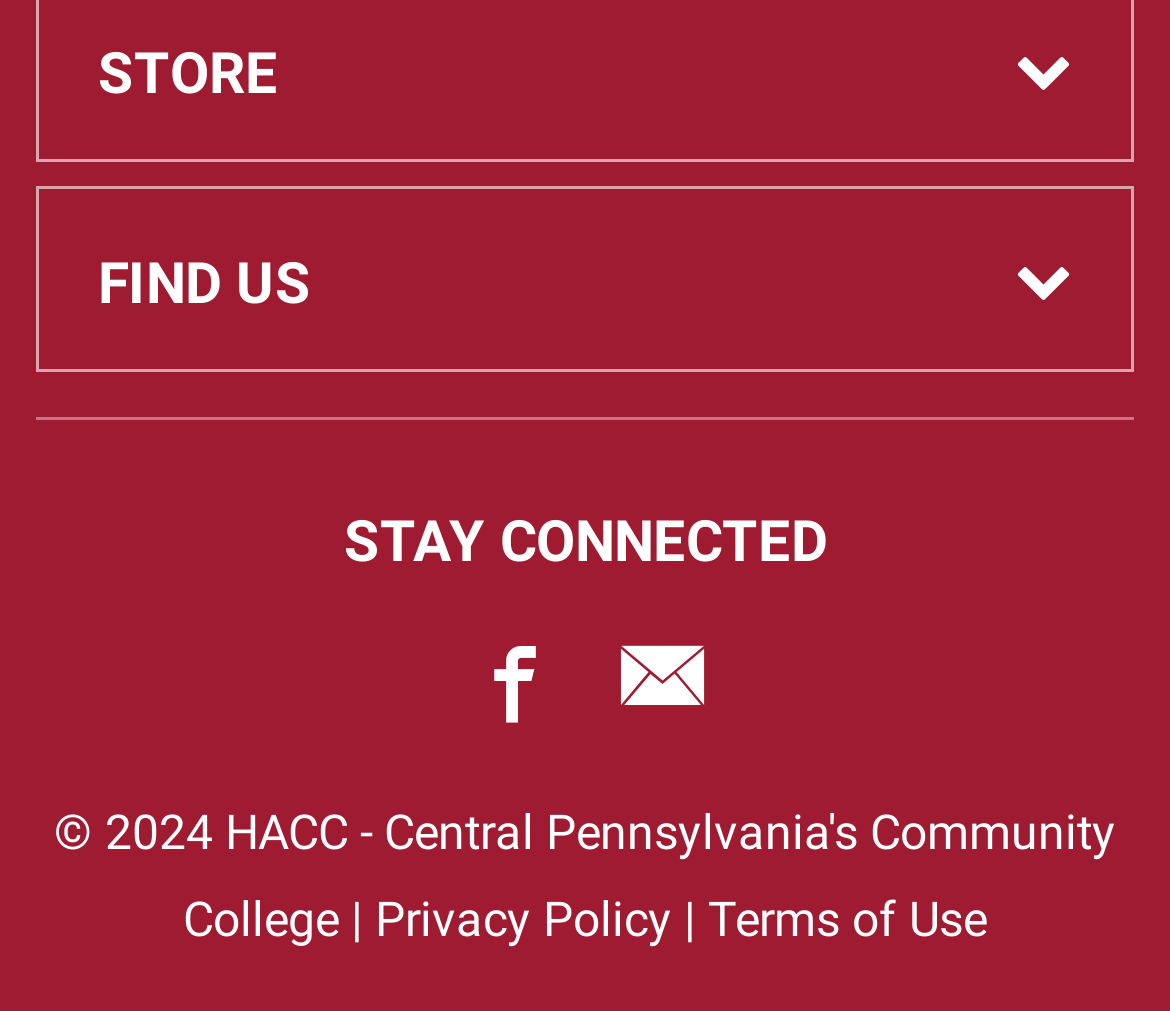Please provide a comprehensive response to the question based on the details in the image: What are the social media platforms of the store?

I found a link with a Facebook icon, which suggests that the store has a presence on Facebook. This link is located under the 'STAY CONNECTED' heading, indicating that it is a way for customers to stay connected with the store on social media.